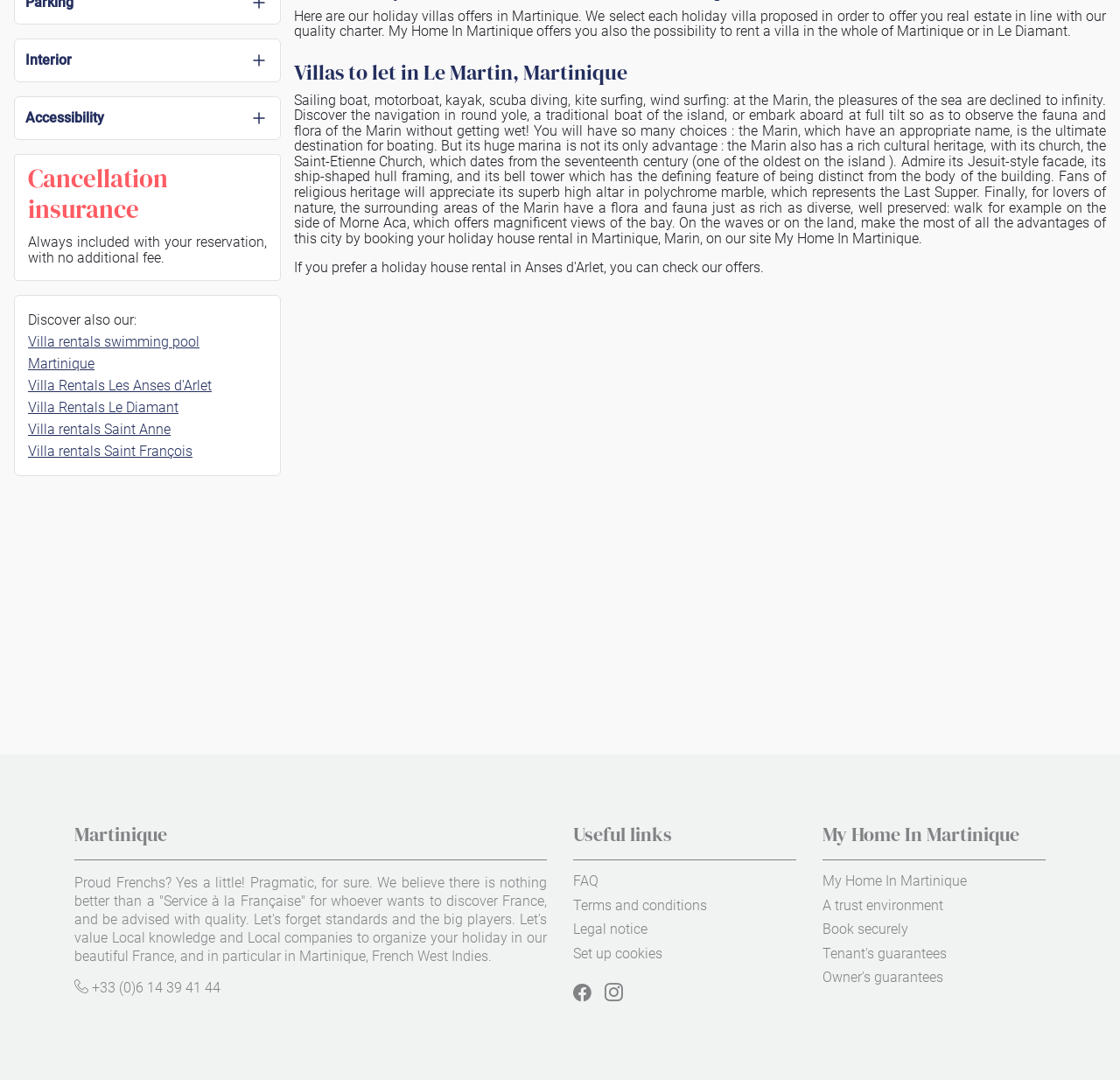Using the provided element description "Villa rentals Saint François", determine the bounding box coordinates of the UI element.

[0.025, 0.41, 0.172, 0.425]